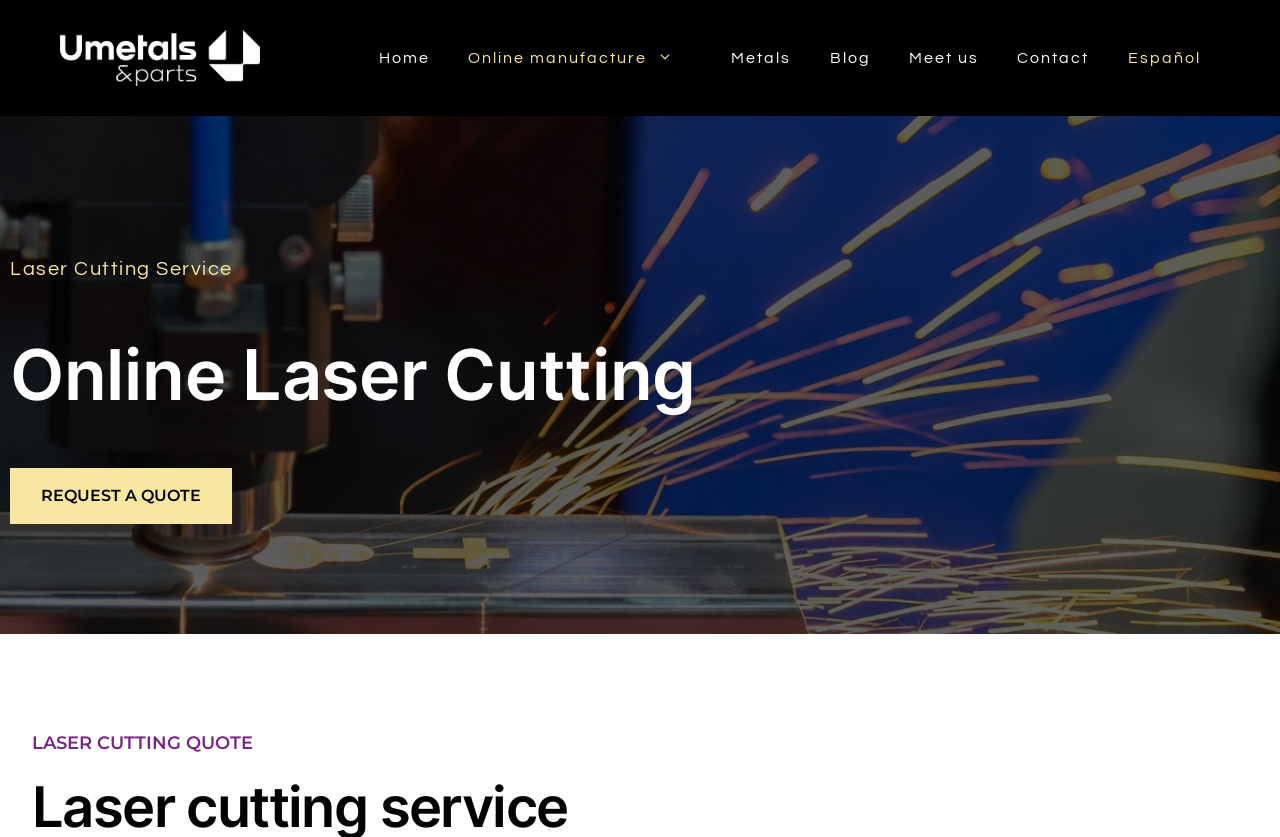Using the provided description Online manufacture, find the bounding box coordinates for the UI element. Provide the coordinates in (top-left x, top-left y, bottom-right x, bottom-right y) format, ensuring all values are between 0 and 1.

[0.351, 0.024, 0.556, 0.115]